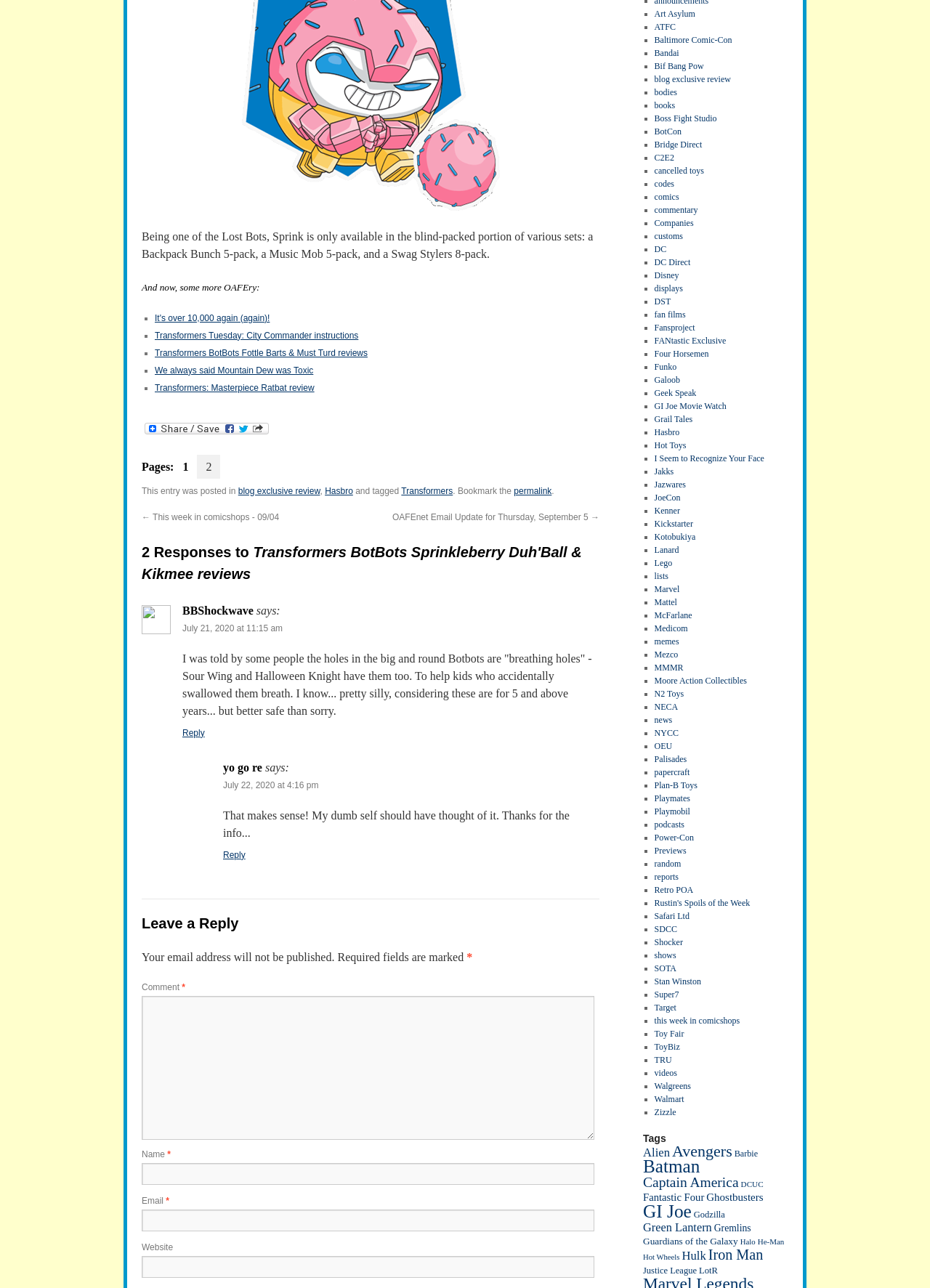What is the purpose of the holes in the big and round BotBots?
Use the image to give a comprehensive and detailed response to the question.

According to the comment from BBShockwave, the holes in the big and round BotBots are 'breathing holes' to help kids who accidentally swallowed them breathe, as mentioned in the comment section.